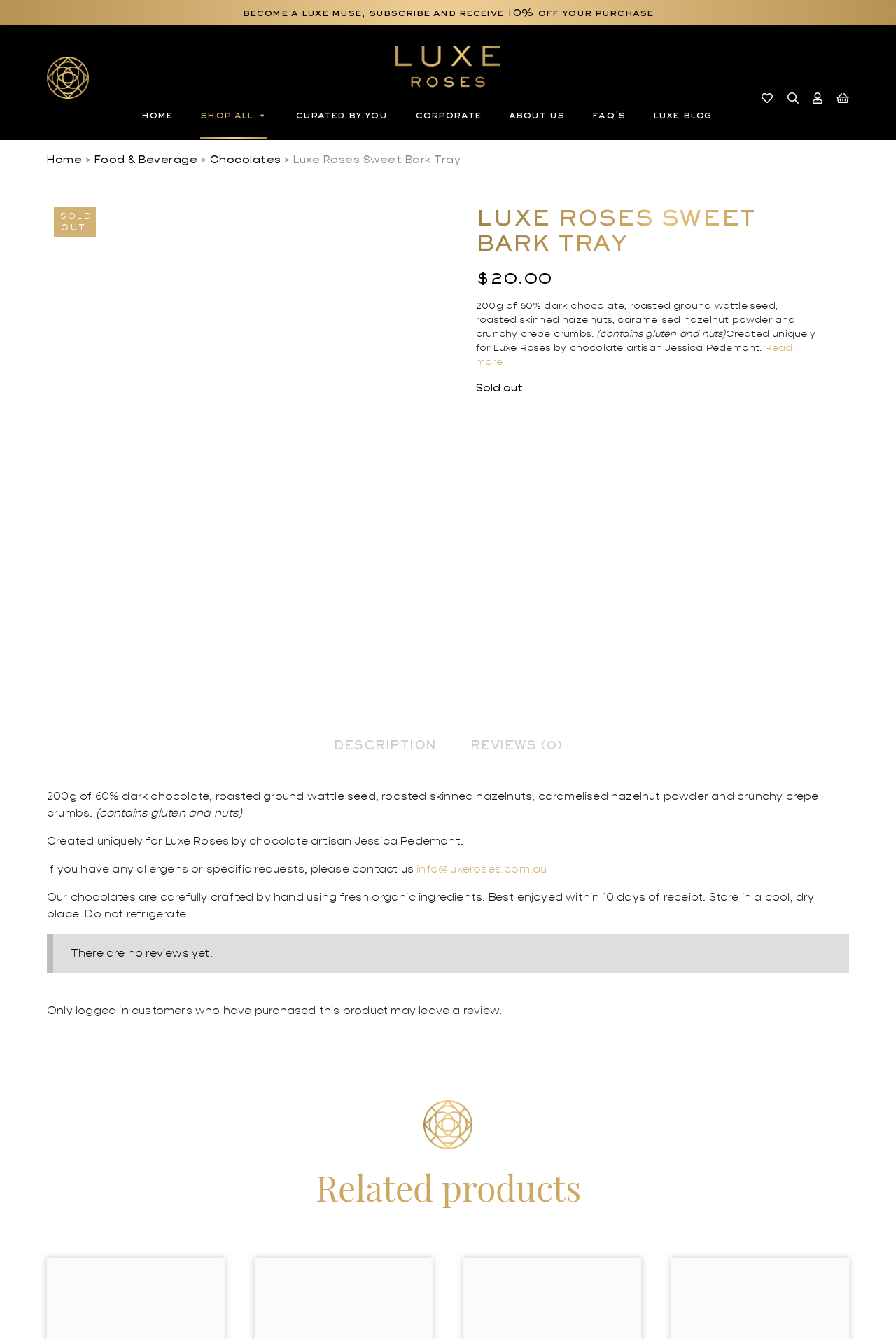Summarize the contents and layout of the webpage in detail.

This webpage is about a product called "Luxe Roses Sweet Bark Tray" from Luxe Roses. At the top, there is a navigation menu with links to "Home", "Shop All", "Curated by You", "Corporate", "About Us", "FAQ's", "Luxe Blog", and "Contact". Below the navigation menu, there is a search bar with a search icon and a button to submit the search query.

On the left side of the page, there is a breadcrumb navigation showing the path "Home > Food & Beverage > Chocolates > Luxe Roses Sweet Bark Tray". Below the breadcrumb, there are two images, possibly product images.

The main content of the page is about the product "Luxe Roses Sweet Bark Tray". There is a heading with the product name, followed by a sold-out notification. The product description is provided, including the ingredients and the creator of the product. The price of the product is $20.00. There is also a note about the product containing gluten and nuts.

Below the product description, there are two tabs: "DESCRIPTION" and "REVIEWS (0)". The "DESCRIPTION" tab is selected by default, showing the product description again. The "REVIEWS (0)" tab is empty, indicating that there are no reviews for this product yet.

At the bottom of the page, there is a section titled "Related products".